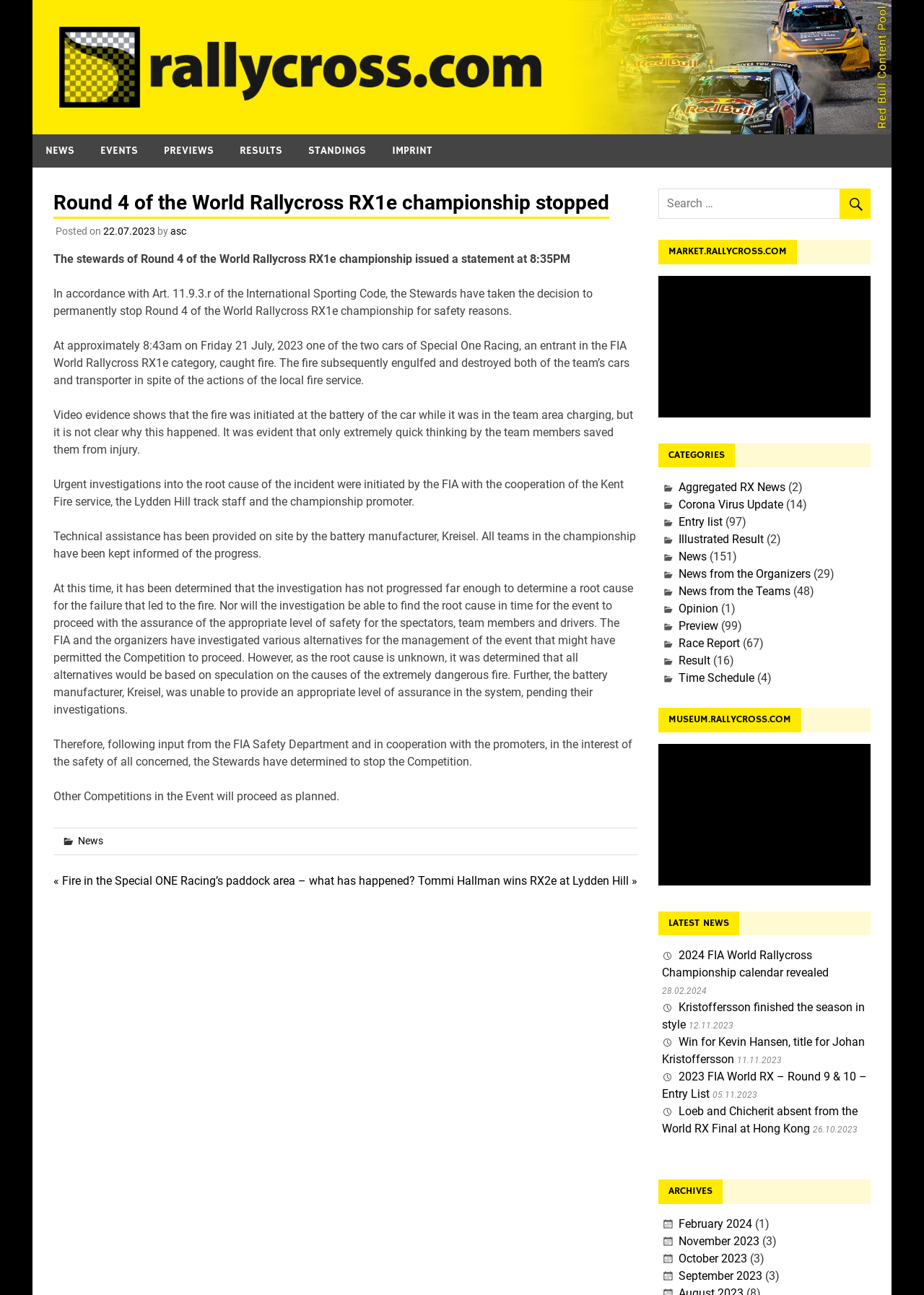Provide the bounding box coordinates of the area you need to click to execute the following instruction: "Click on NEWS".

[0.035, 0.104, 0.095, 0.13]